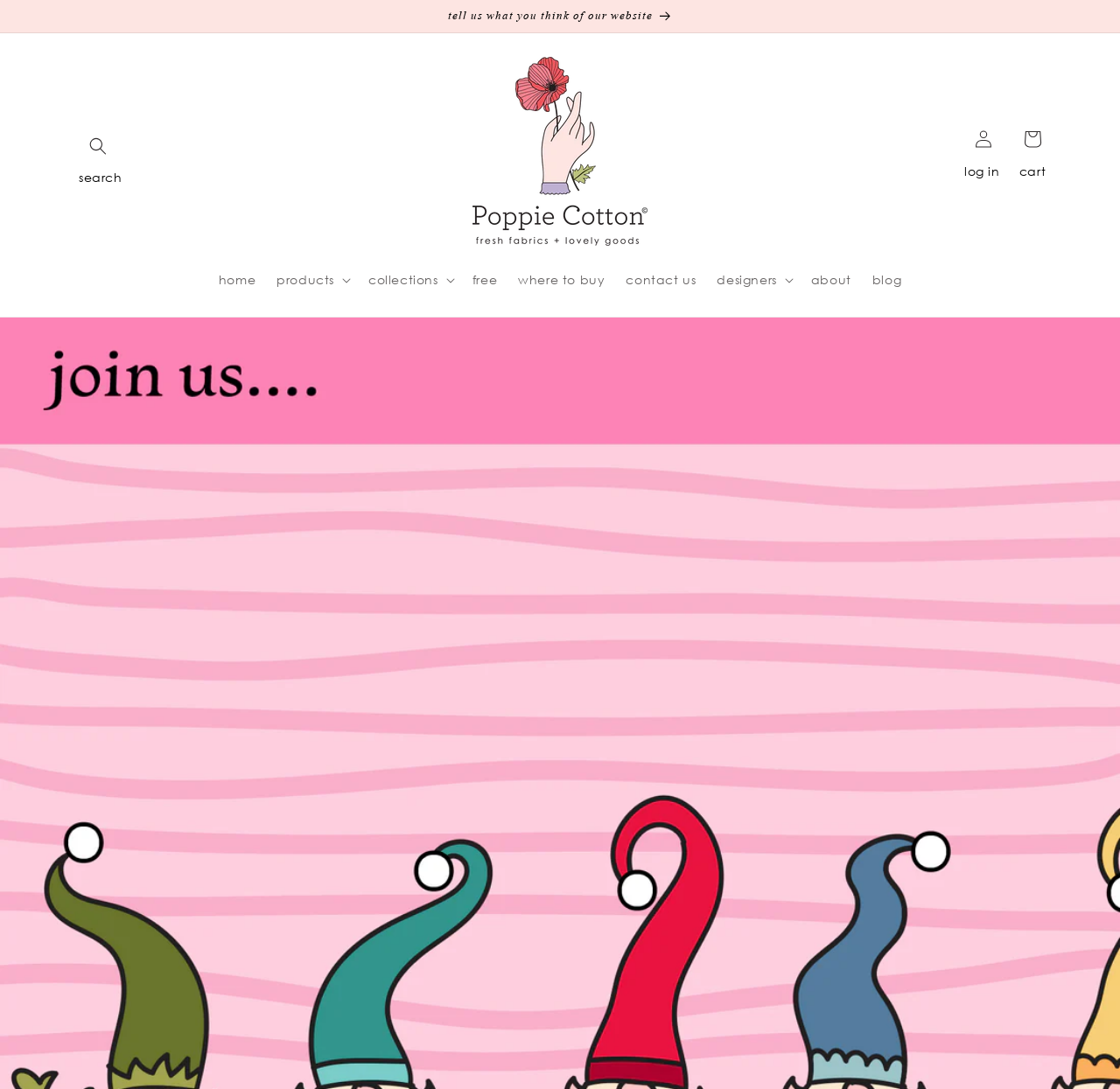Extract the primary headline from the webpage and present its text.

The 12 Elves Of Christmas Day 8